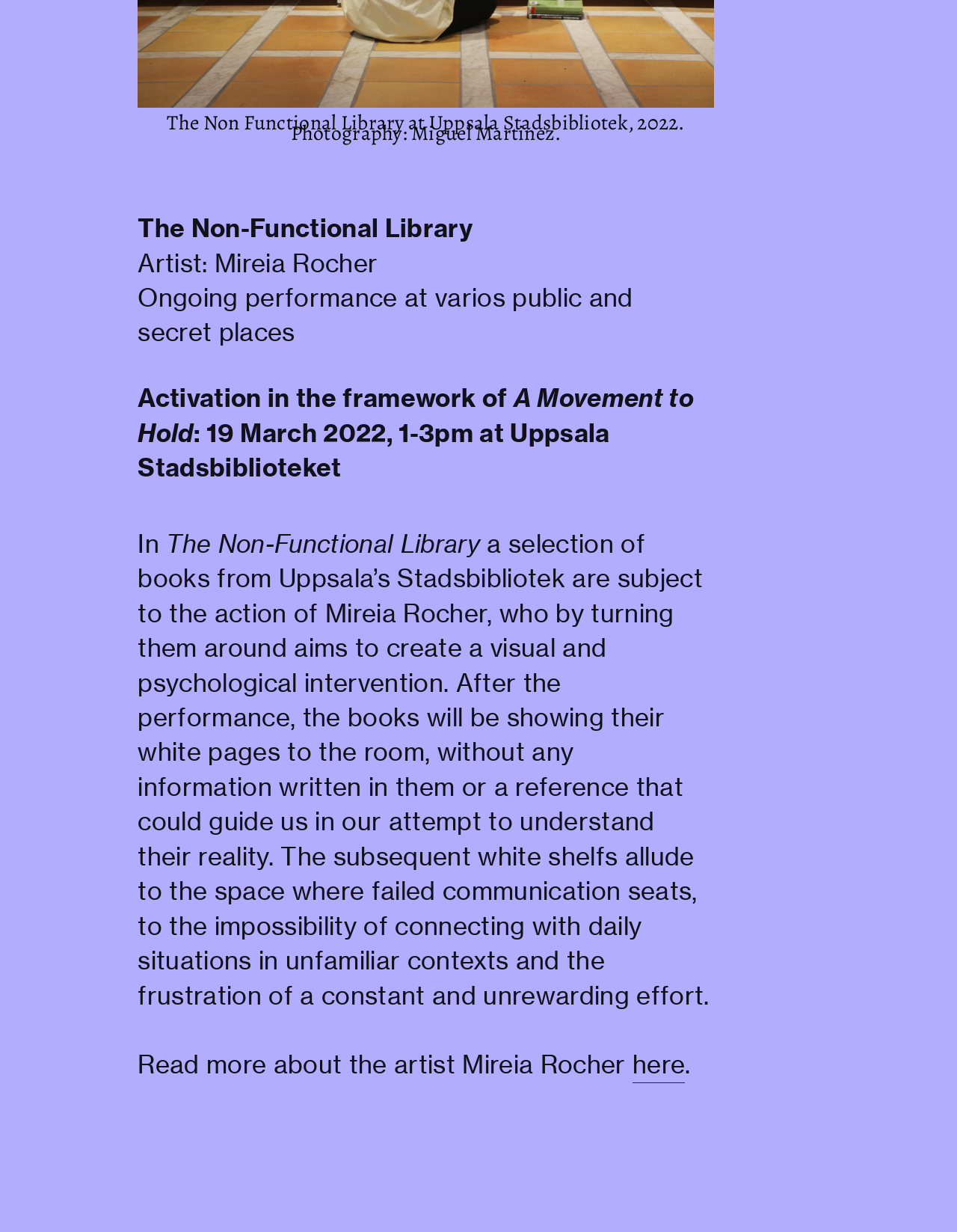Locate the bounding box coordinates of the UI element described by: "here". Provide the coordinates as four float numbers between 0 and 1, formatted as [left, top, right, bottom].

[0.661, 0.852, 0.716, 0.879]